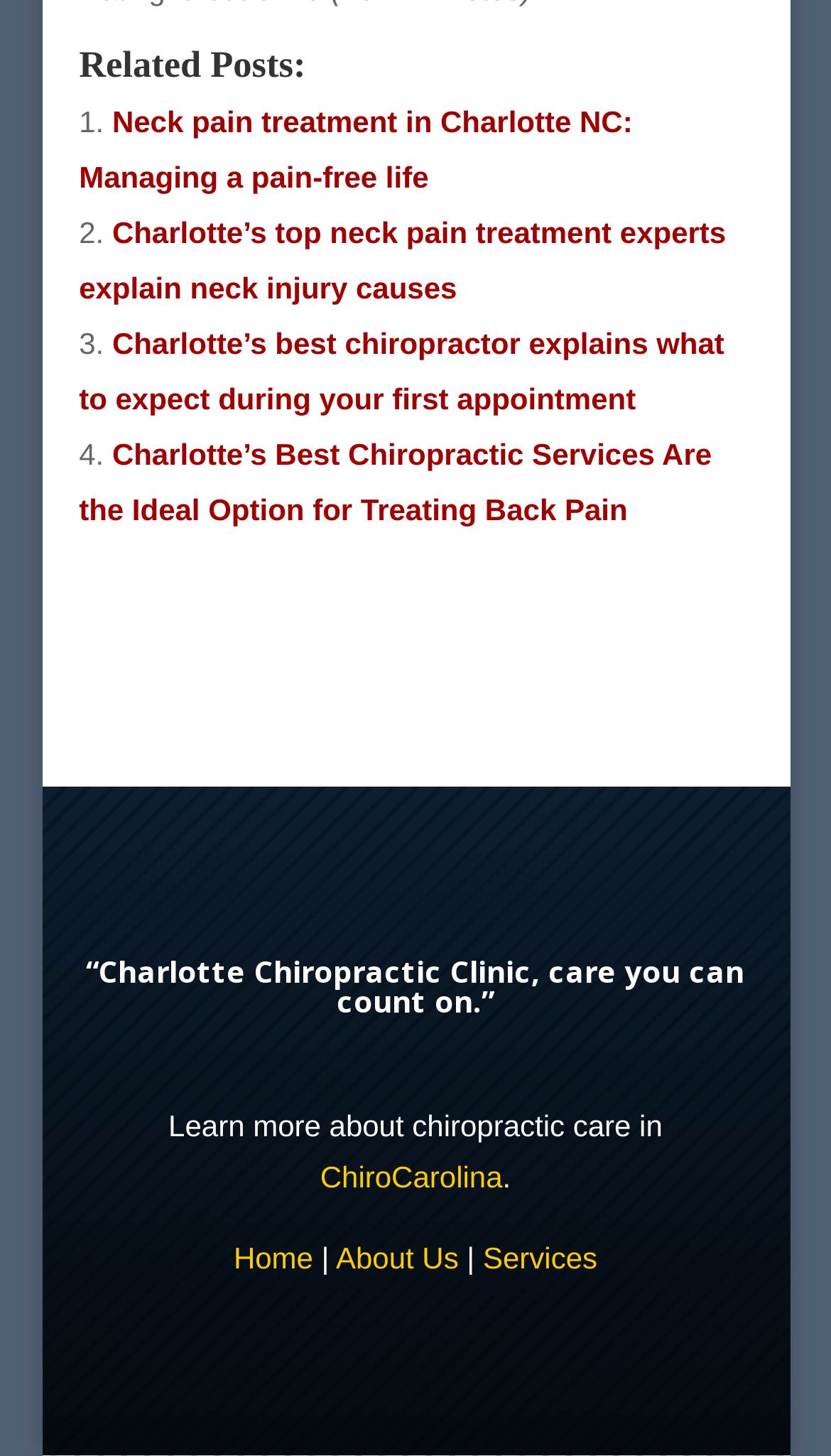Can you find the bounding box coordinates of the area I should click to execute the following instruction: "Read about Charlotte’s top neck pain treatment experts"?

[0.095, 0.148, 0.874, 0.21]